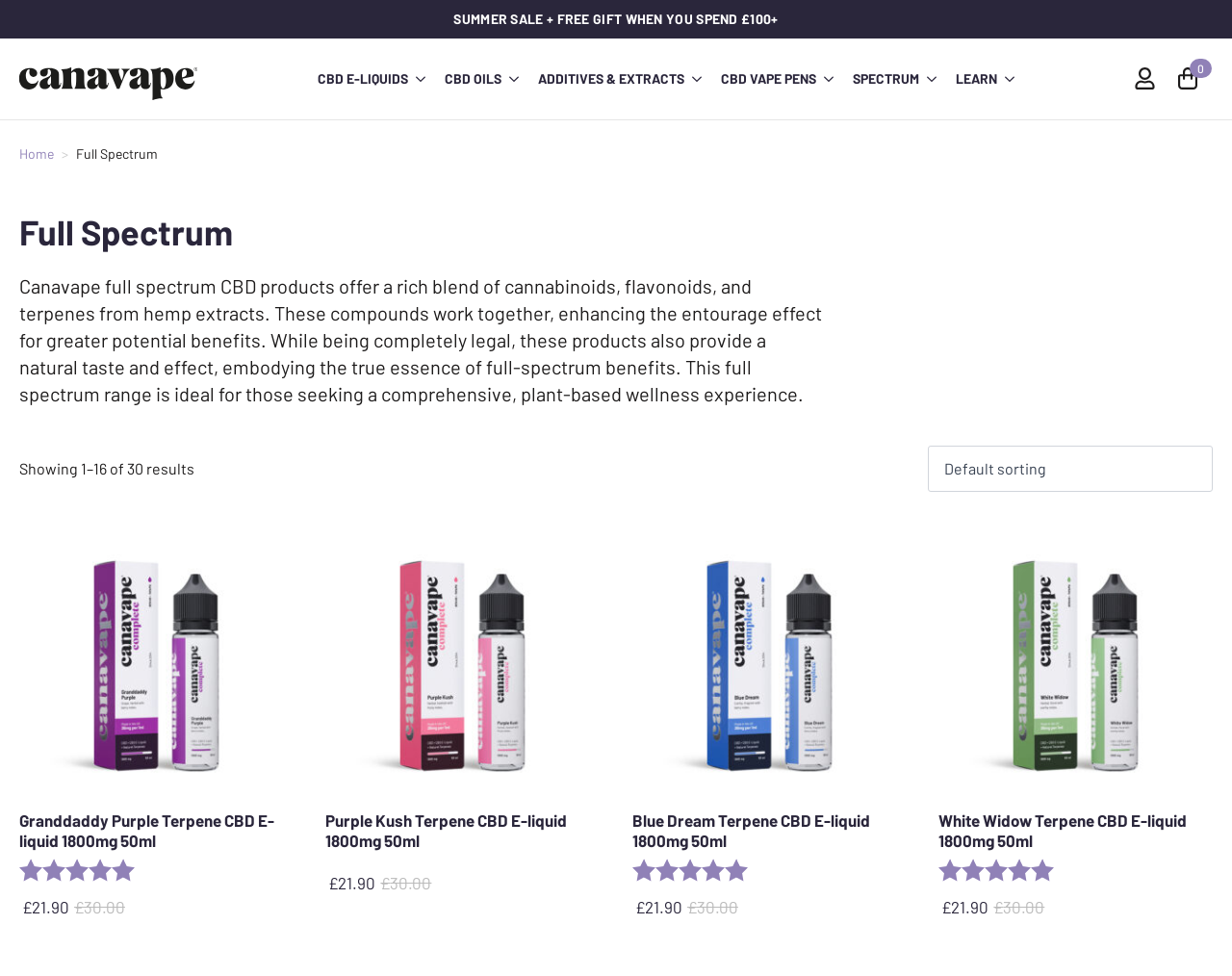Answer briefly with one word or phrase:
What is the discounted price of the Purple Kush Terpene CBD E-liquid?

£21.90